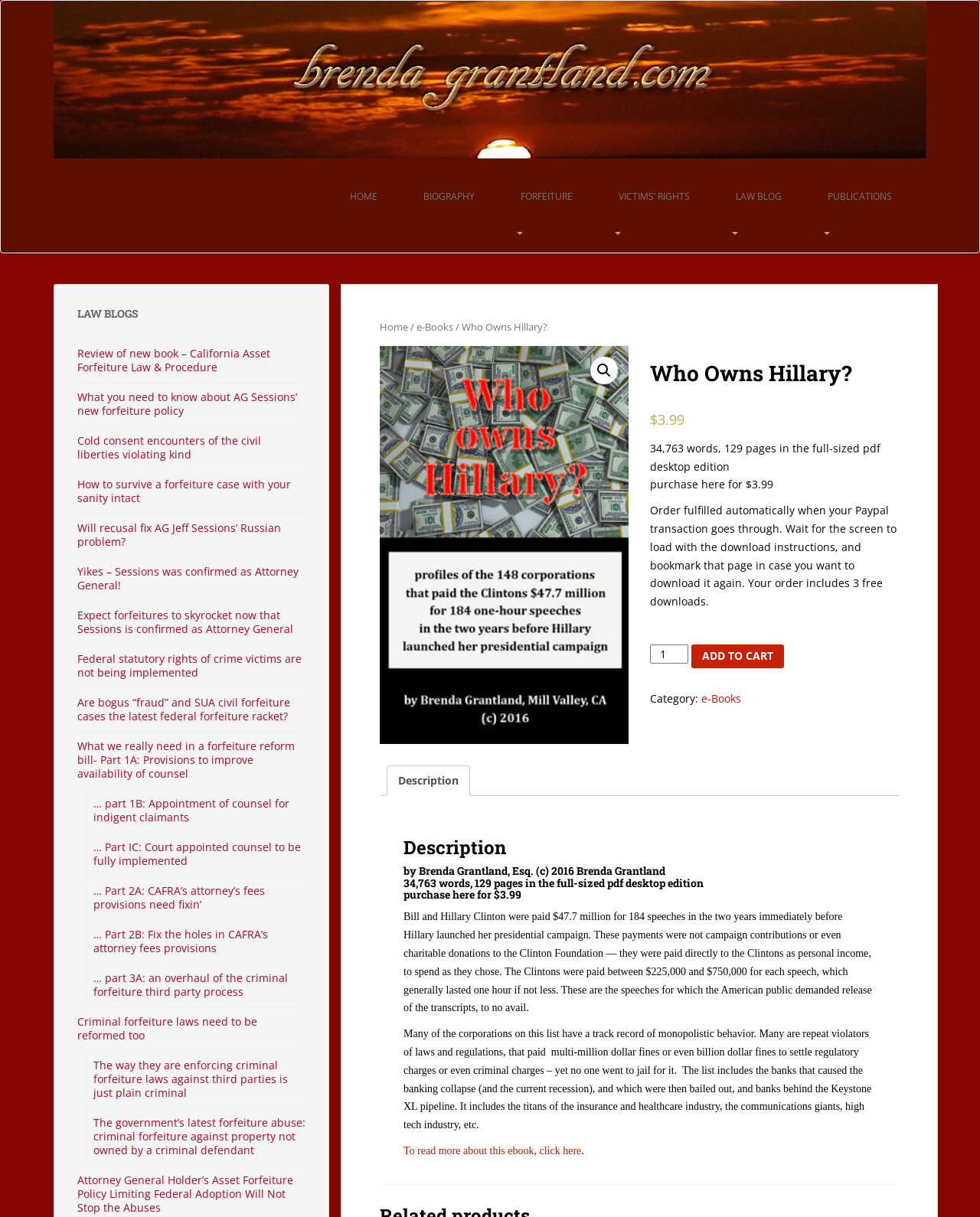Please identify the bounding box coordinates of the area I need to click to accomplish the following instruction: "View the 'LAW BLOGS'".

[0.079, 0.253, 0.312, 0.263]